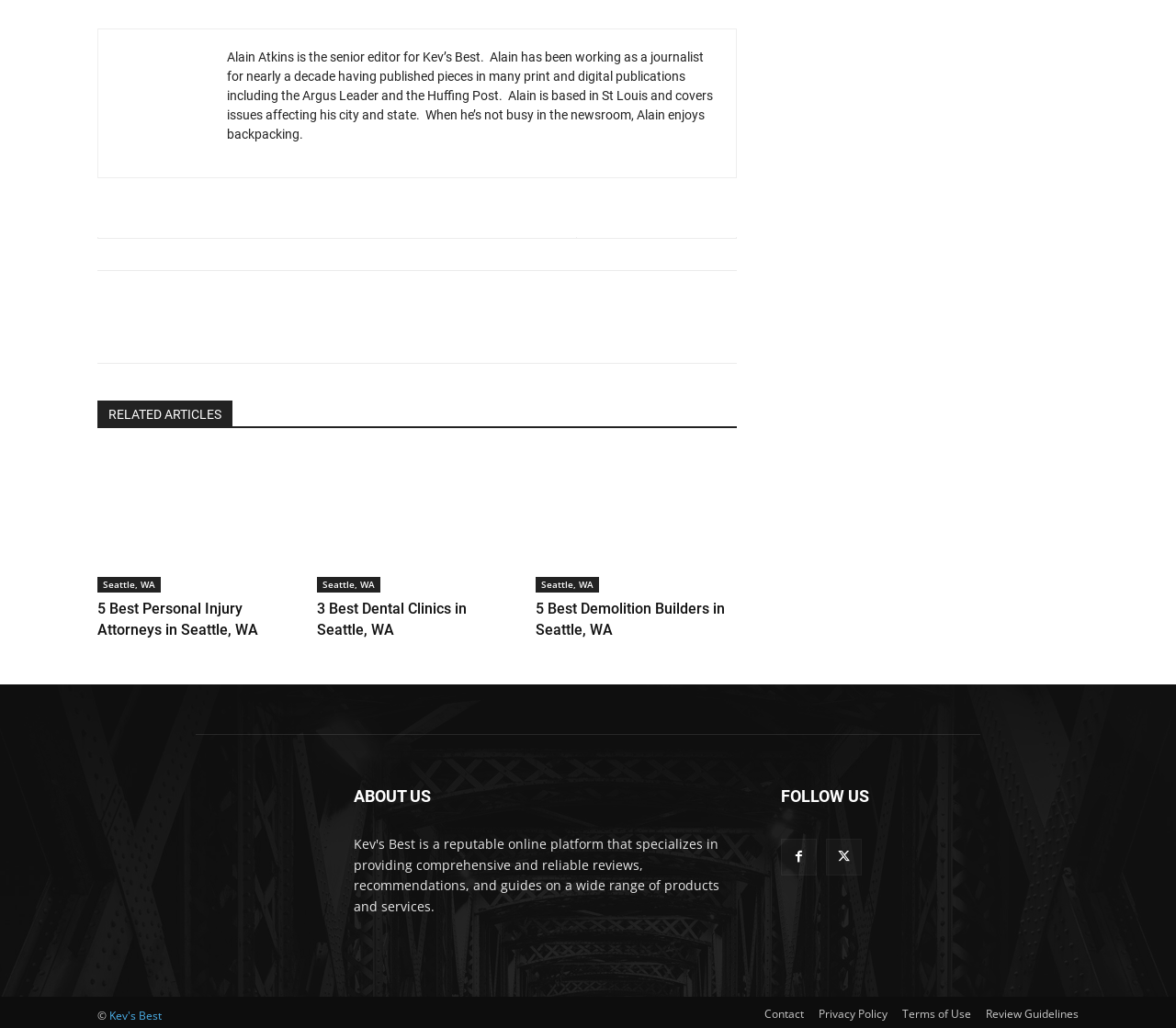Pinpoint the bounding box coordinates of the clickable element needed to complete the instruction: "Click on the Twitter icon". The coordinates should be provided as four float numbers between 0 and 1: [left, top, right, bottom].

[0.083, 0.291, 0.114, 0.327]